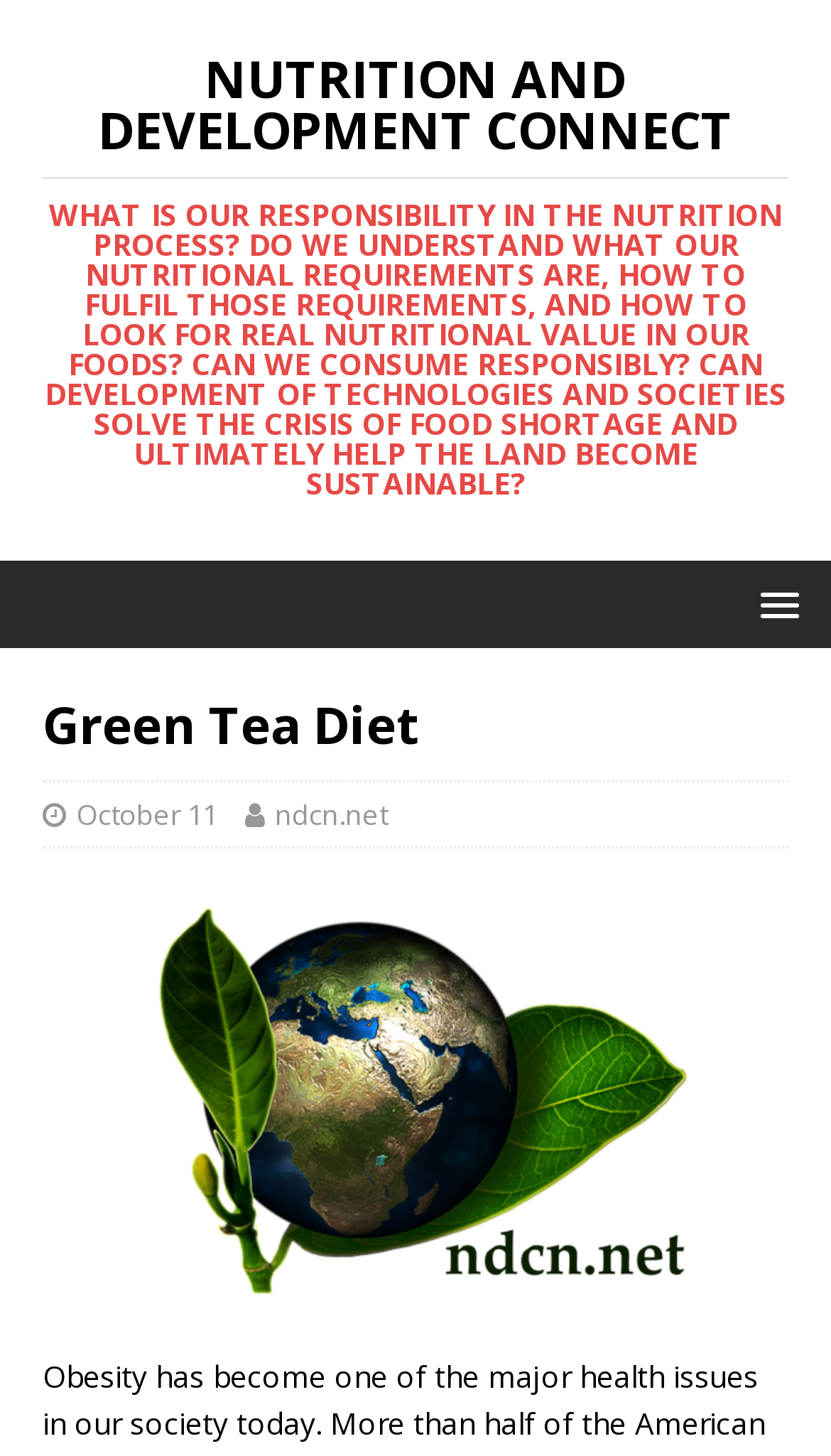Locate and extract the text of the main heading on the webpage.

Green Tea Diet